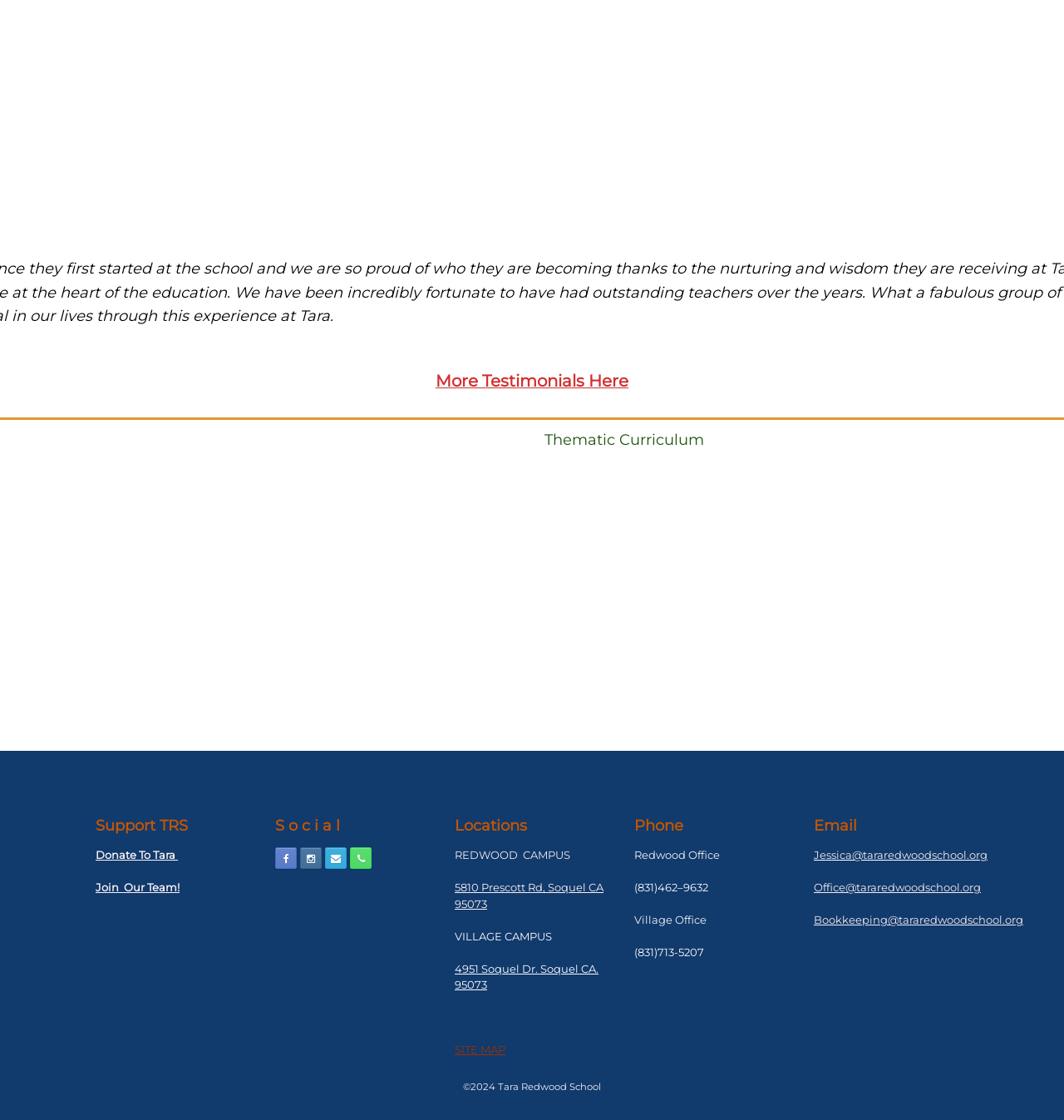Please specify the bounding box coordinates of the region to click in order to perform the following instruction: "View more testimonials".

[0.409, 0.331, 0.591, 0.349]